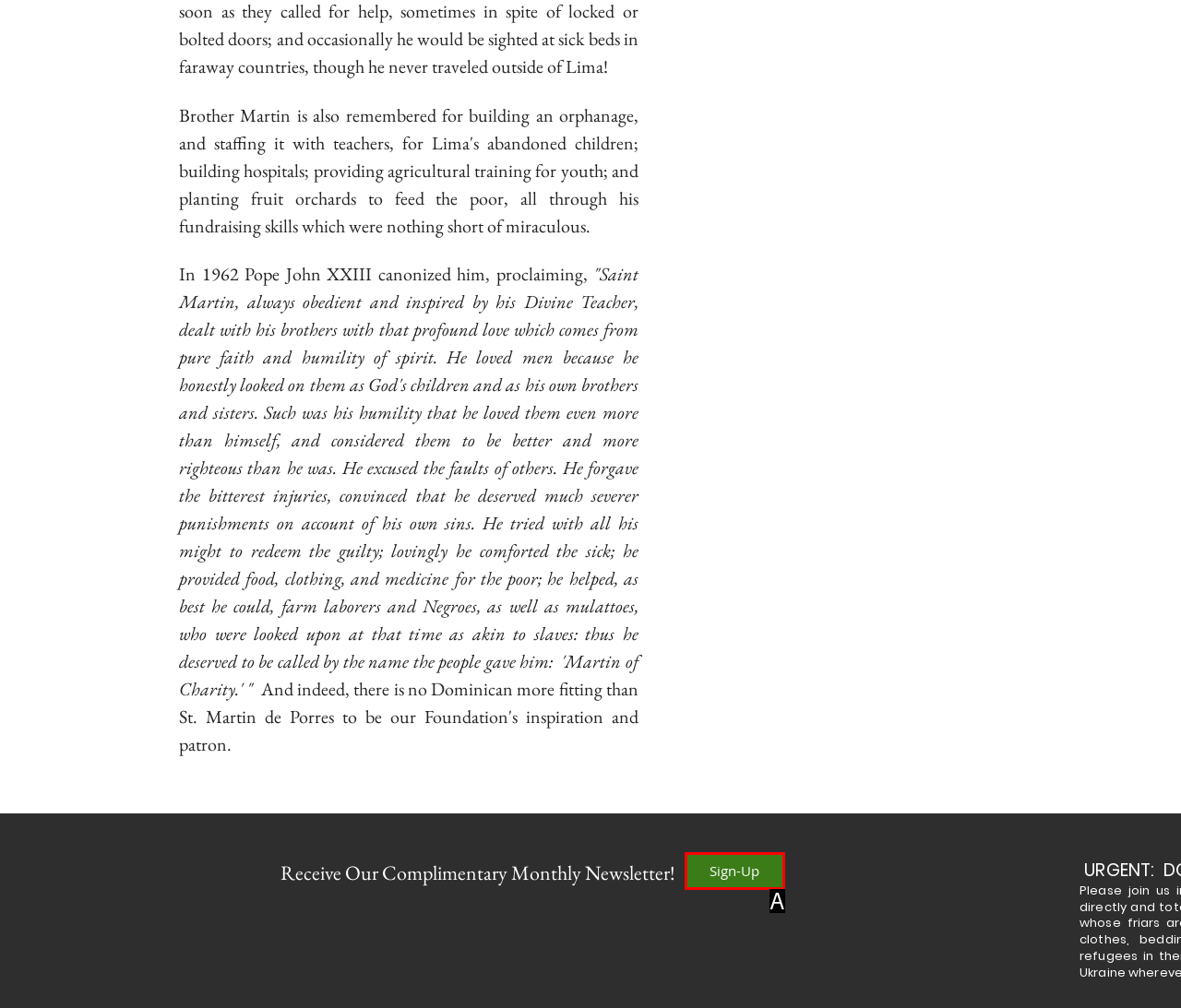Identify which HTML element matches the description: Sign-Up
Provide your answer in the form of the letter of the correct option from the listed choices.

A